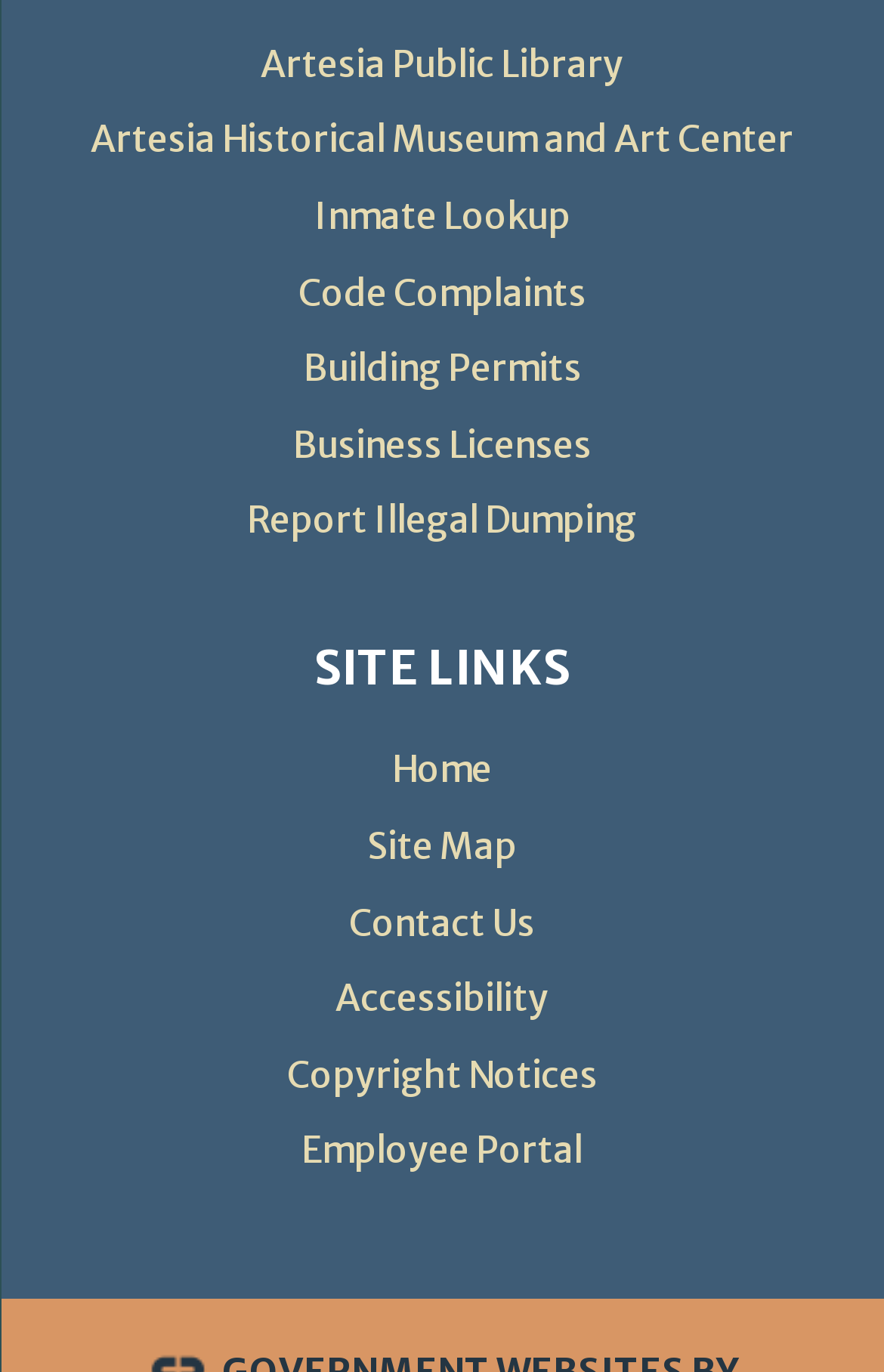What is the last site link? Based on the image, give a response in one word or a short phrase.

Employee Portal